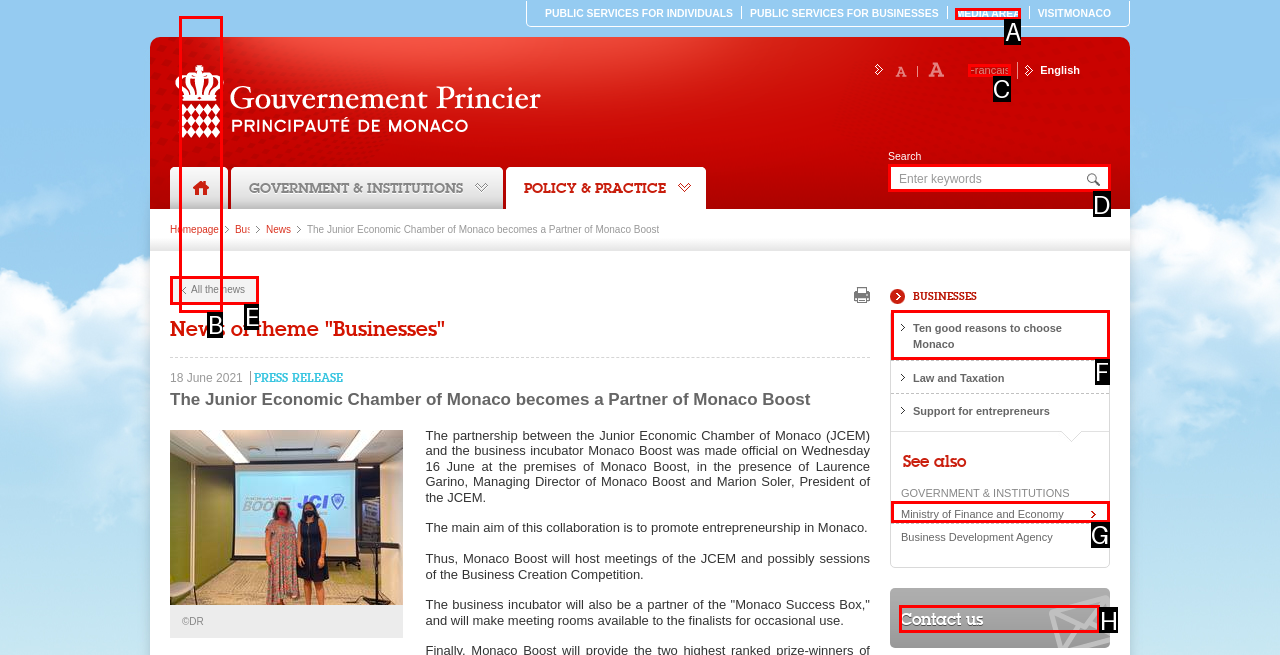To complete the instruction: Contact us, which HTML element should be clicked?
Respond with the option's letter from the provided choices.

H